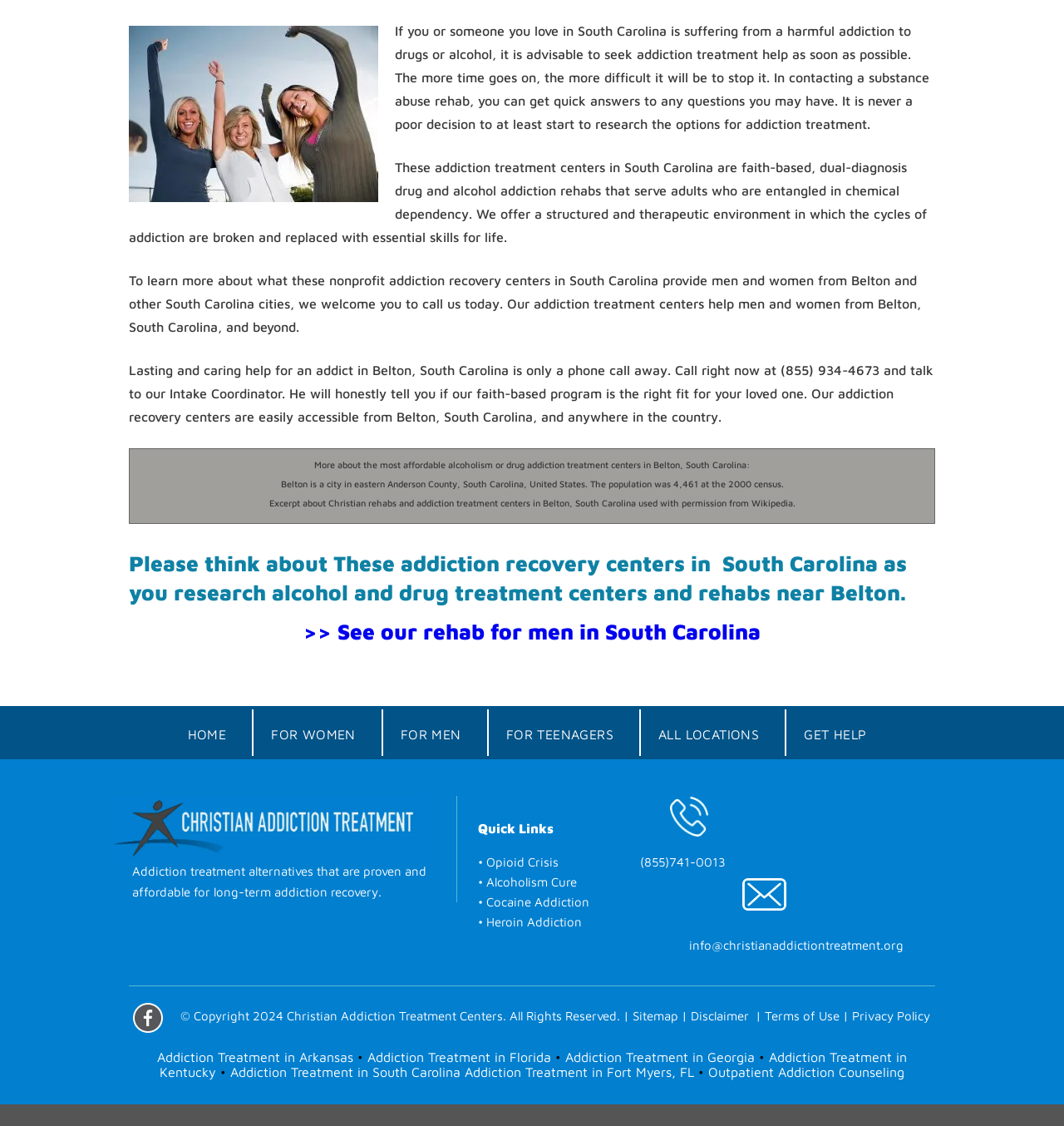Identify the bounding box of the UI component described as: "Addiction Treatment in Arkansas".

[0.148, 0.932, 0.332, 0.945]